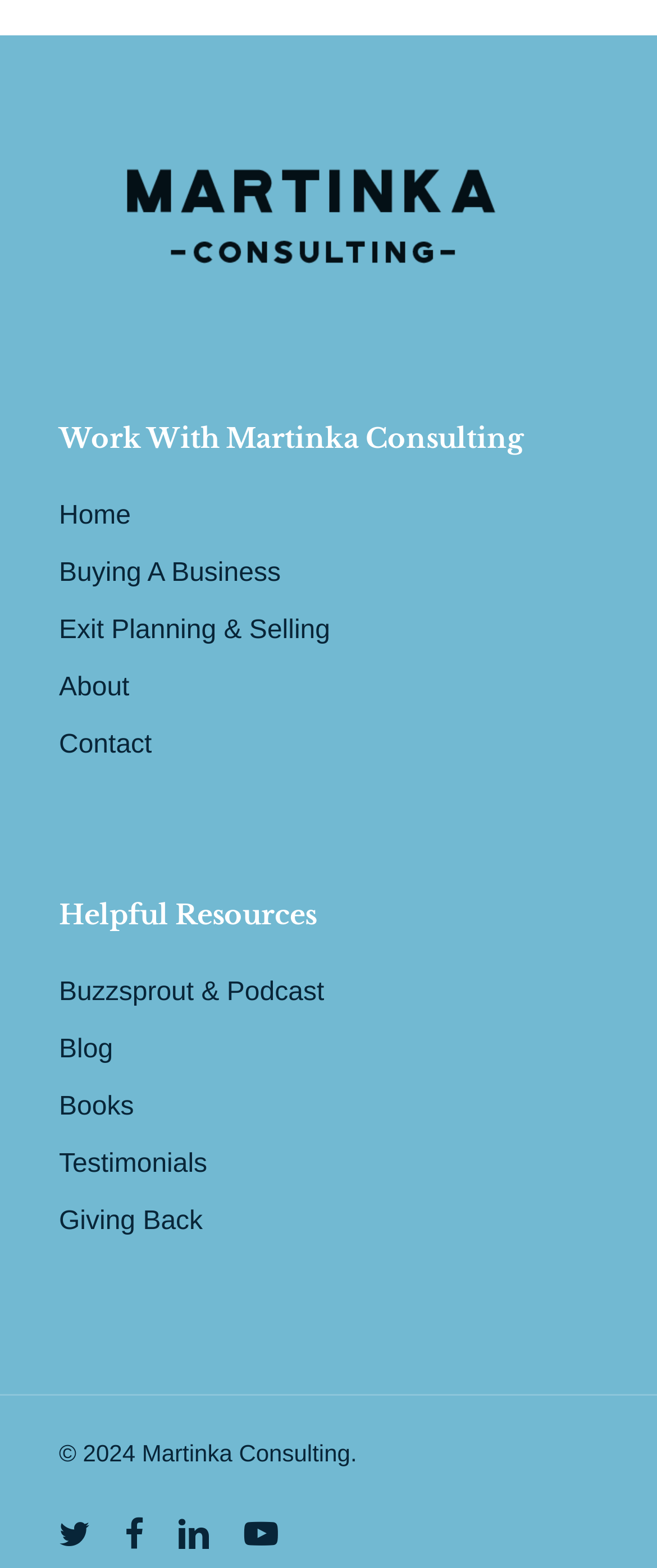Bounding box coordinates are specified in the format (top-left x, top-left y, bottom-right x, bottom-right y). All values are floating point numbers bounded between 0 and 1. Please provide the bounding box coordinate of the region this sentence describes: Exit Planning & Selling

[0.09, 0.389, 0.91, 0.417]